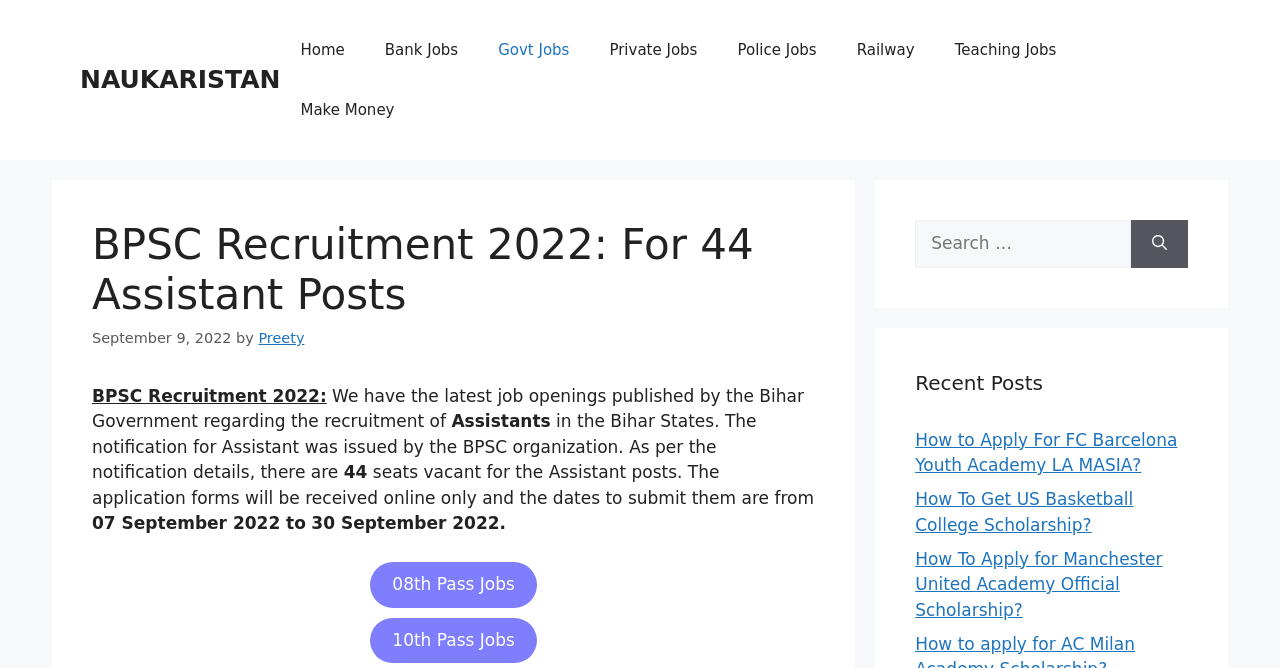Describe the webpage meticulously, covering all significant aspects.

The webpage is about BPSC Recruitment 2022, specifically for 44 Assistant Posts. At the top, there is a banner with a link to "NAUKARISTAN" and a primary navigation menu with 8 links to different job categories, including "Home", "Bank Jobs", "Govt Jobs", and more.

Below the navigation menu, there is a header section with a heading that reads "BPSC Recruitment 2022: For 44 Assistant Posts" and a timestamp indicating that the post was published on September 9, 2022, by "Preety".

The main content of the page is a paragraph of text that explains the recruitment details, including the number of vacant seats (44) and the application dates (from September 7 to 30, 2022). There are also two links to related job categories, "08th Pass Jobs" and "10th Pass Jobs", each with a corresponding button.

On the right side of the page, there is a complementary section with a search box and a button to search for specific jobs. Below the search box, there is a heading that reads "Recent Posts" and three links to recent articles, including "How to Apply For FC Barcelona Youth Academy LA MASIA?" and "How To Get US Basketball College Scholarship?".

Overall, the webpage provides information about the BPSC Recruitment 2022 and offers related job opportunities and resources.